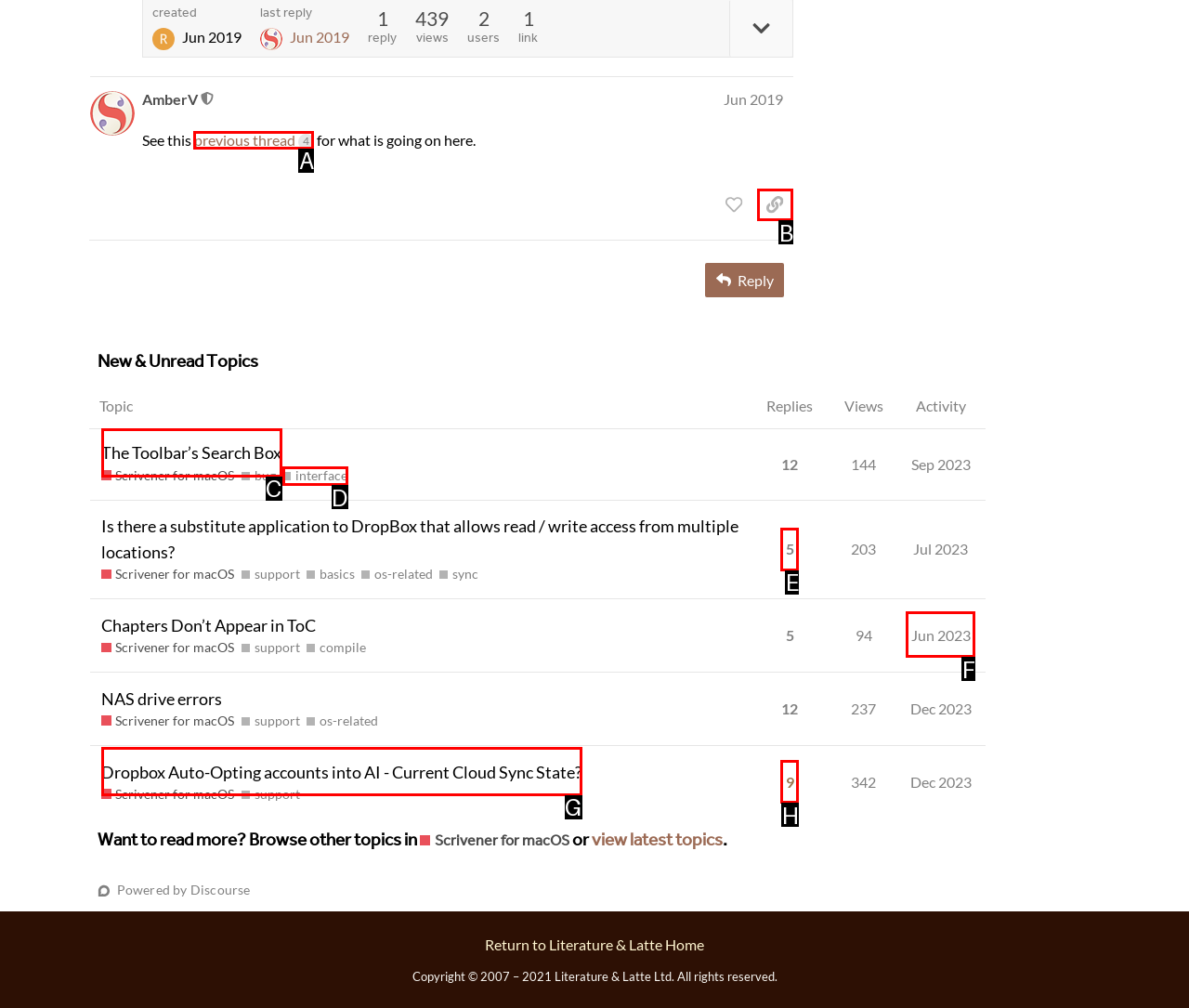Which HTML element matches the description: The Toolbar’s Search Box?
Reply with the letter of the correct choice.

C